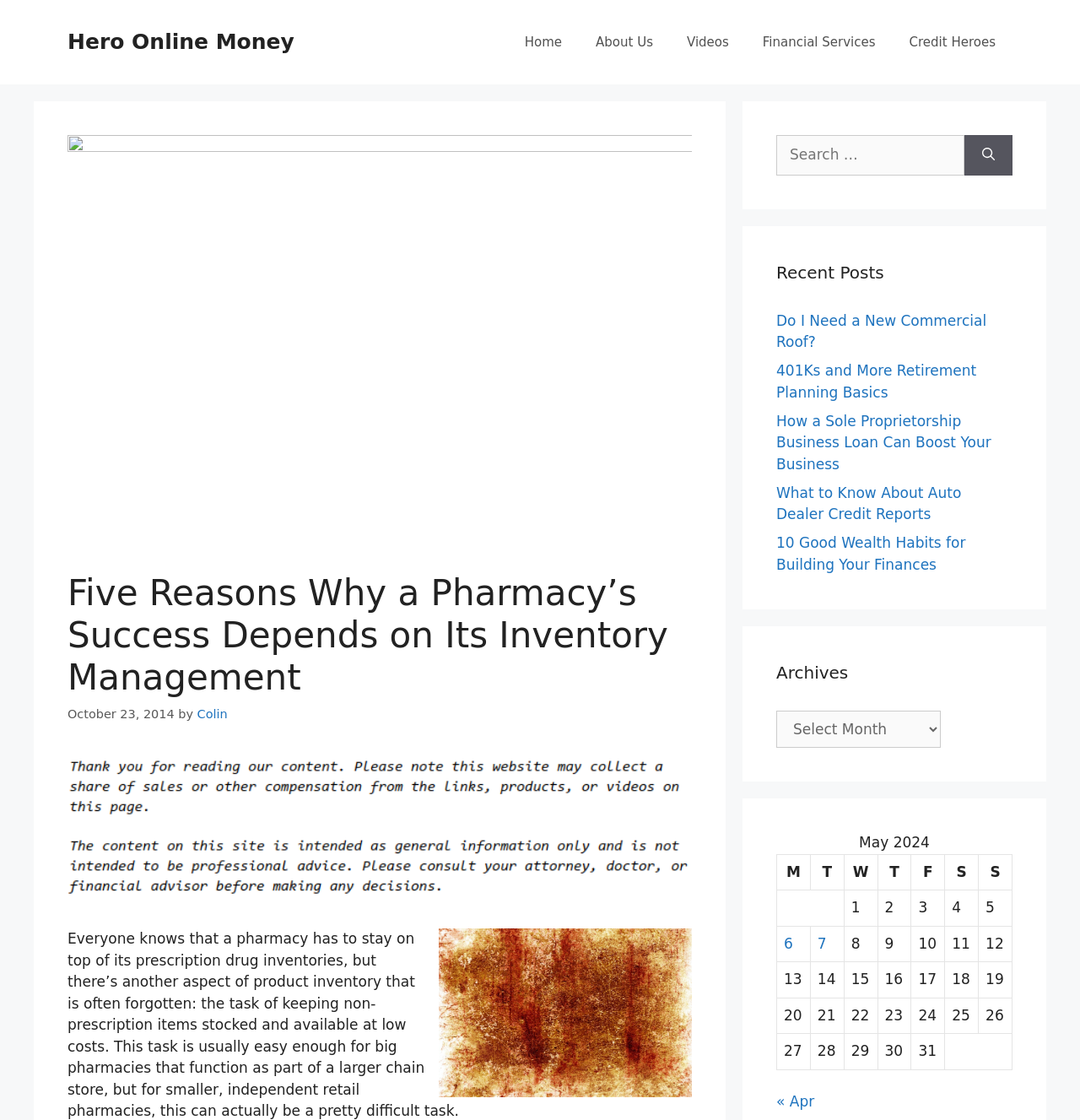Identify and provide the bounding box coordinates of the UI element described: "Credit Heroes". The coordinates should be formatted as [left, top, right, bottom], with each number being a float between 0 and 1.

[0.826, 0.015, 0.938, 0.06]